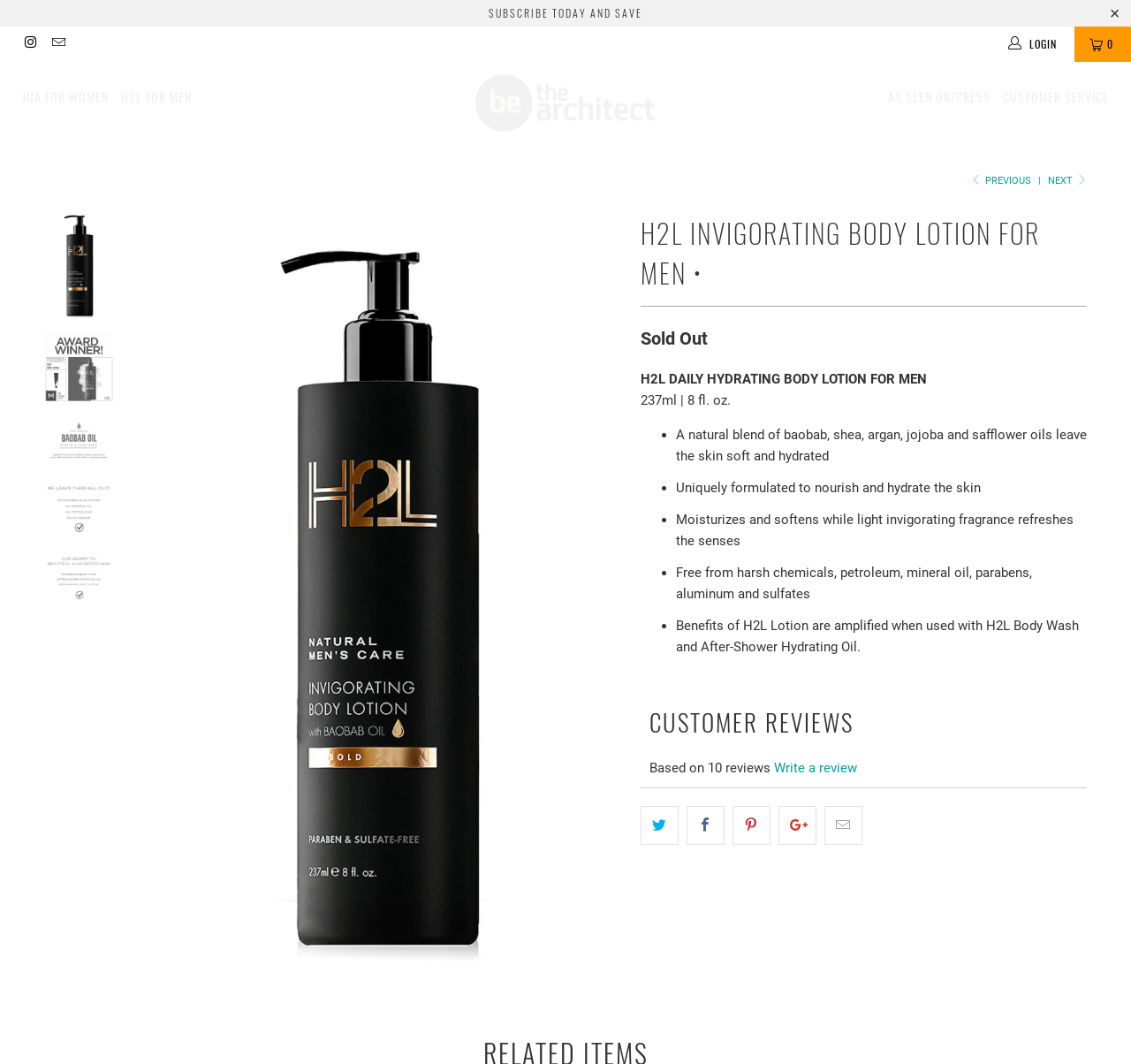Provide a brief response to the question below using one word or phrase:
How many reviews are there for this product?

10